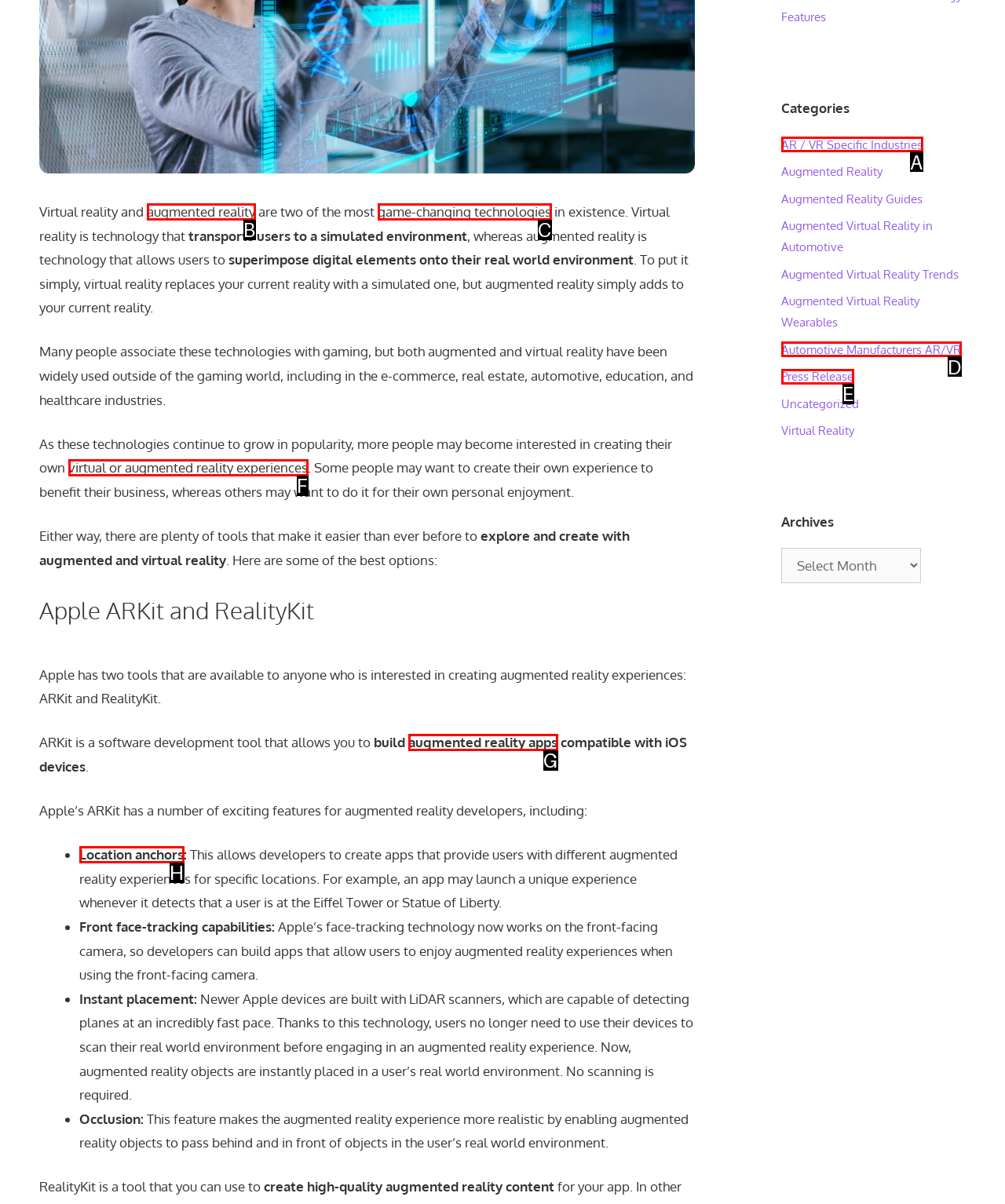Find the HTML element that matches the description: Automotive Manufacturers AR/VR
Respond with the corresponding letter from the choices provided.

D